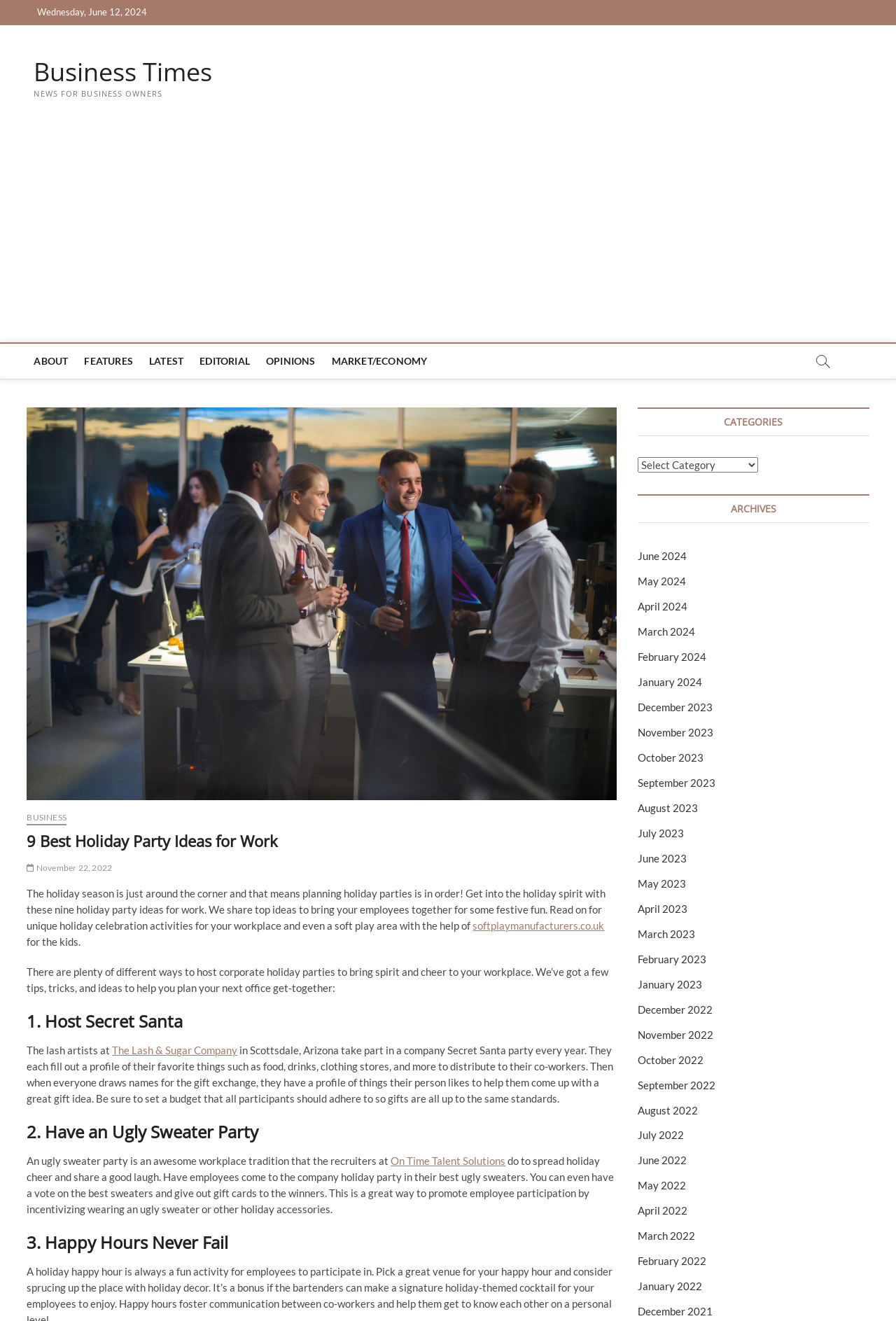Use the information in the screenshot to answer the question comprehensively: How many holiday party ideas are shared in the article?

I found the number of holiday party ideas by reading the introduction of the article, which says 'Get into the holiday spirit with these nine holiday party ideas for work.' This indicates that the article shares 9 holiday party ideas.